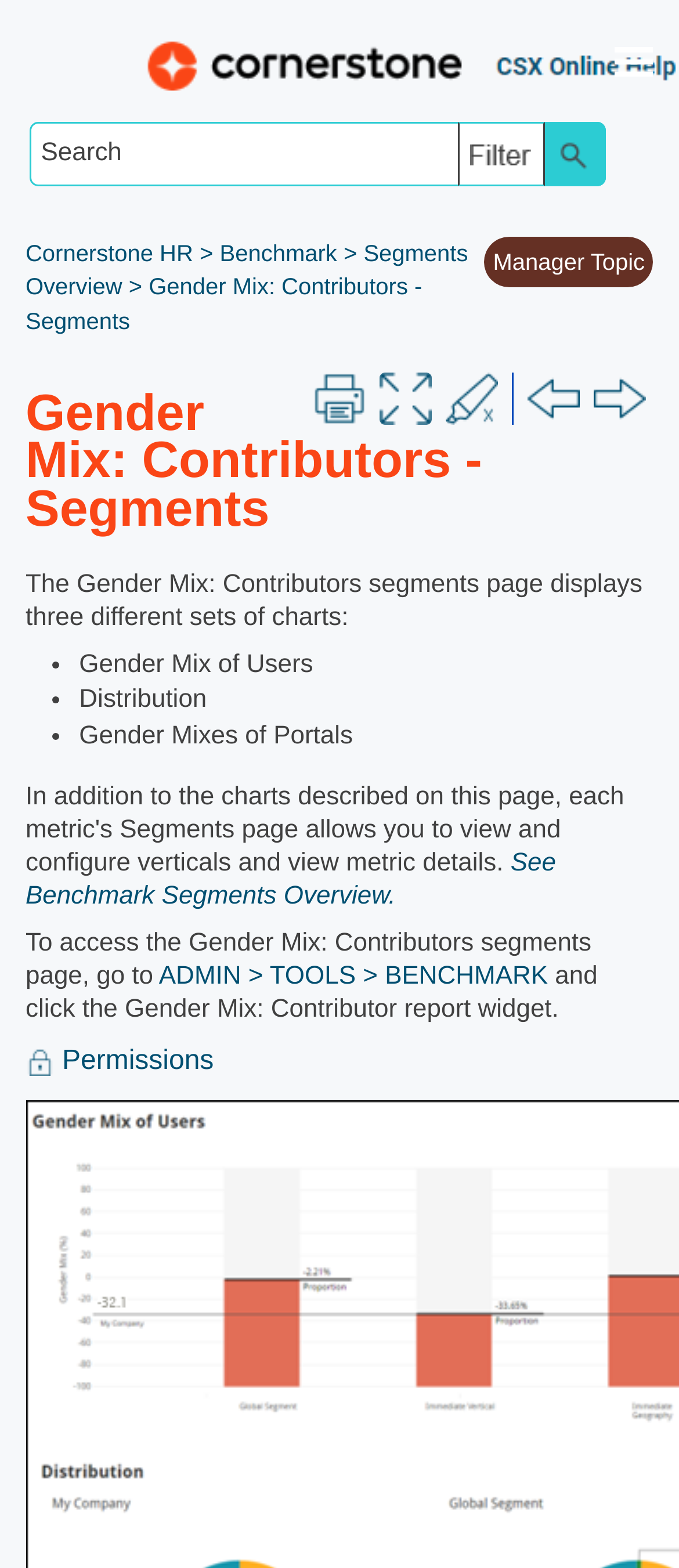Find the bounding box coordinates of the element you need to click on to perform this action: 'Search for something'. The coordinates should be represented by four float values between 0 and 1, in the format [left, top, right, bottom].

[0.042, 0.078, 0.892, 0.118]